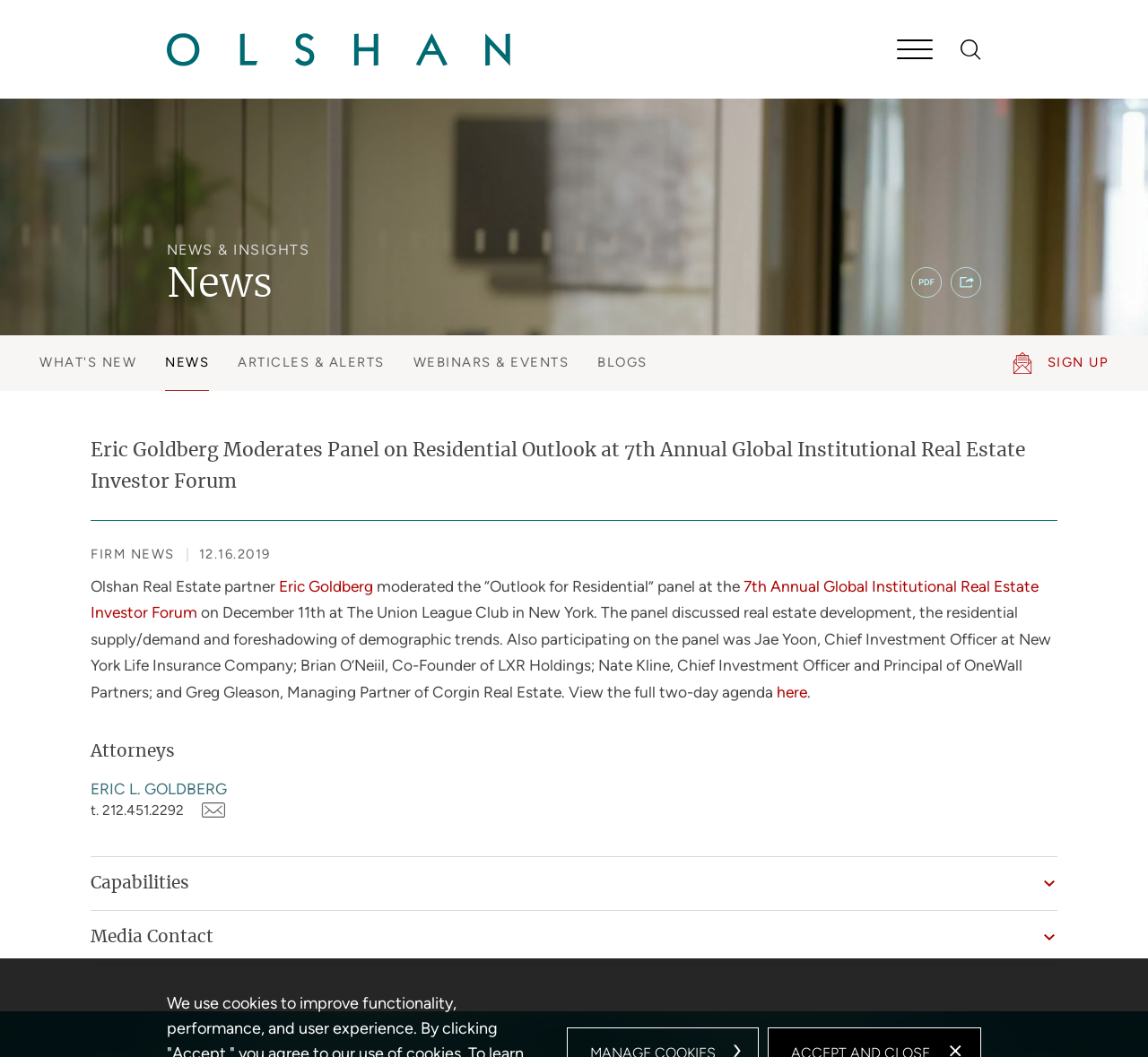Please pinpoint the bounding box coordinates for the region I should click to adhere to this instruction: "Contact Eric L. Goldberg".

[0.079, 0.738, 0.198, 0.755]